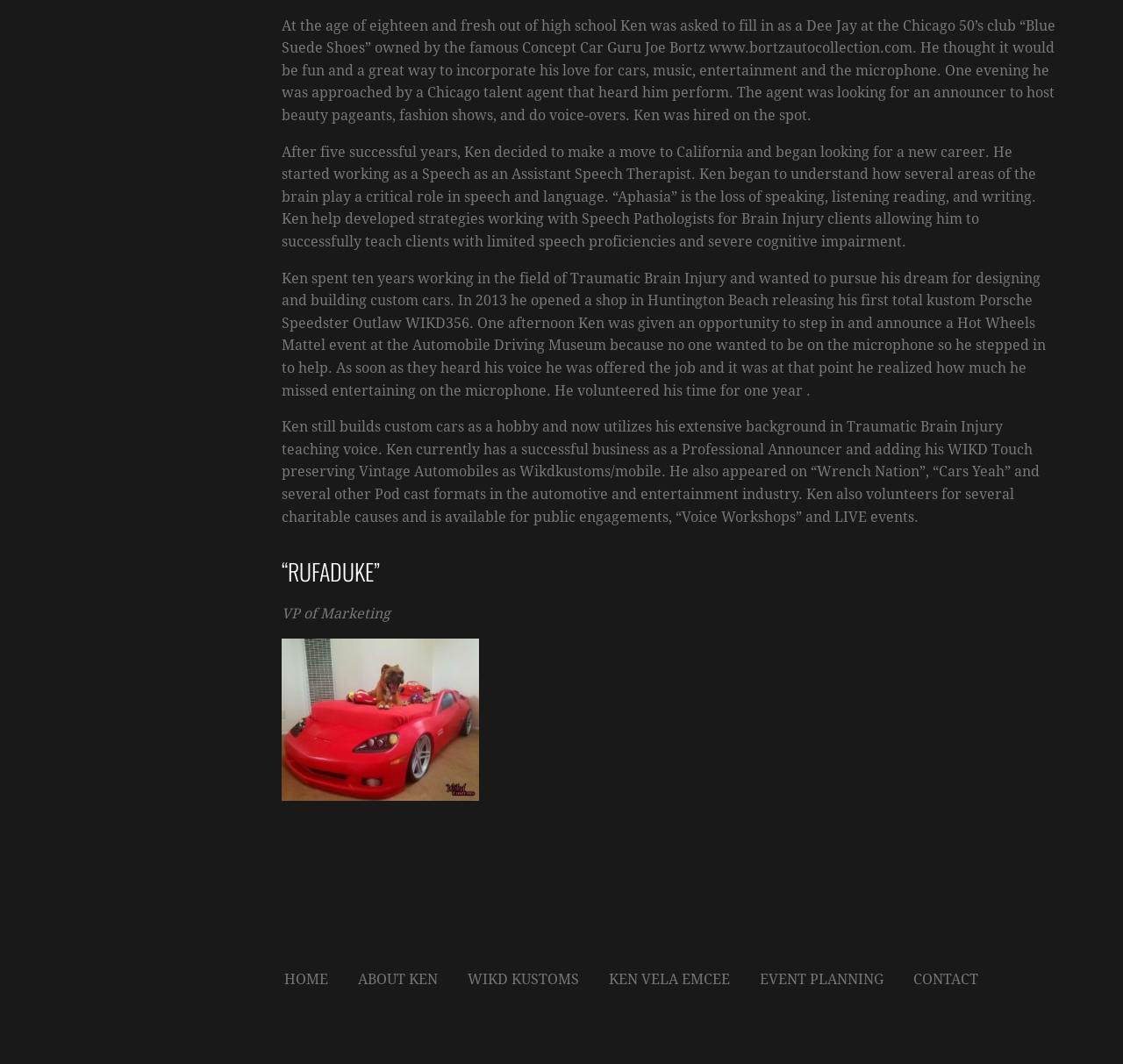Provide the bounding box for the UI element matching this description: "HOME".

[0.253, 0.913, 0.292, 0.928]